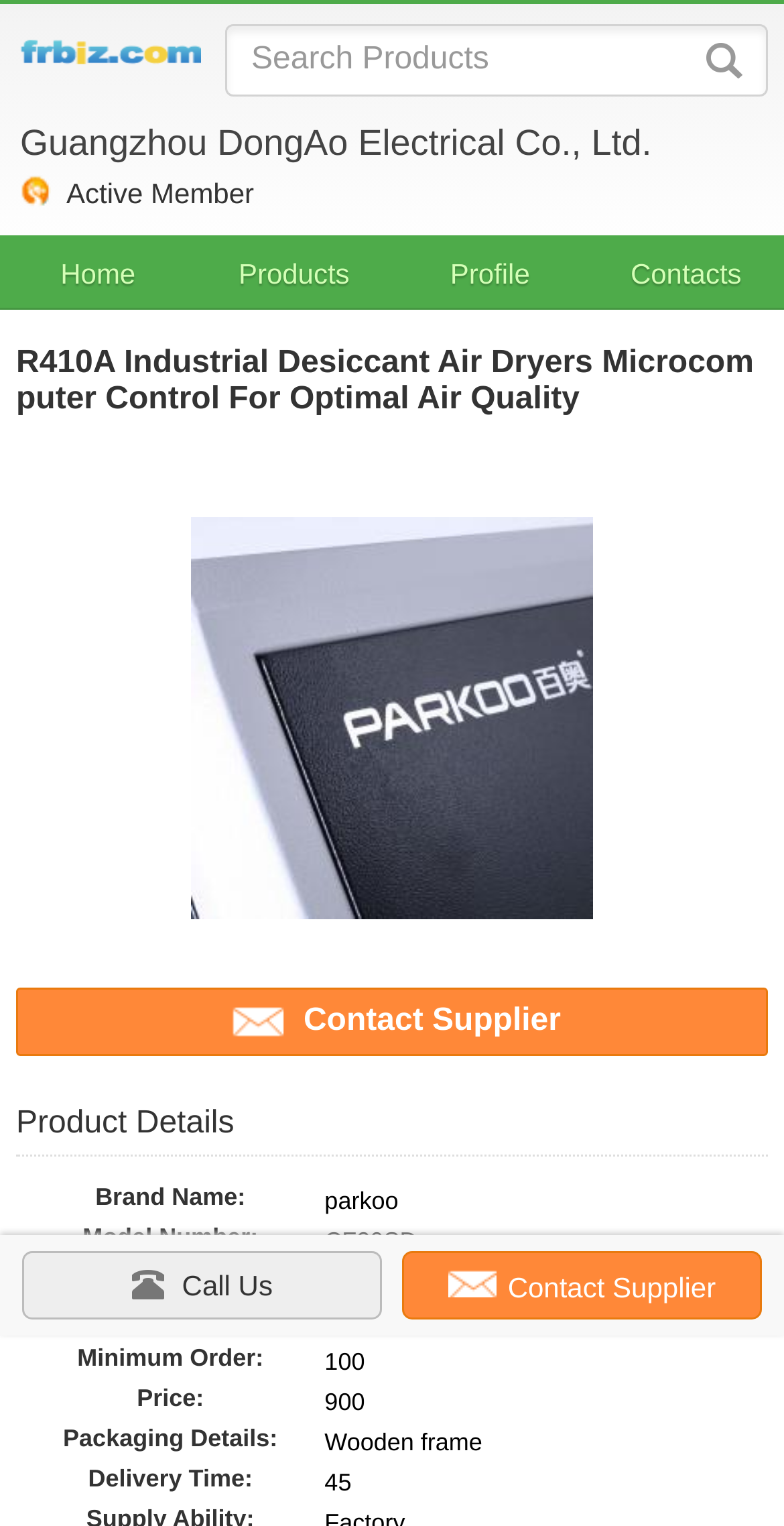Given the description of a UI element: "Contacts", identify the bounding box coordinates of the matching element in the webpage screenshot.

[0.804, 0.154, 0.946, 0.199]